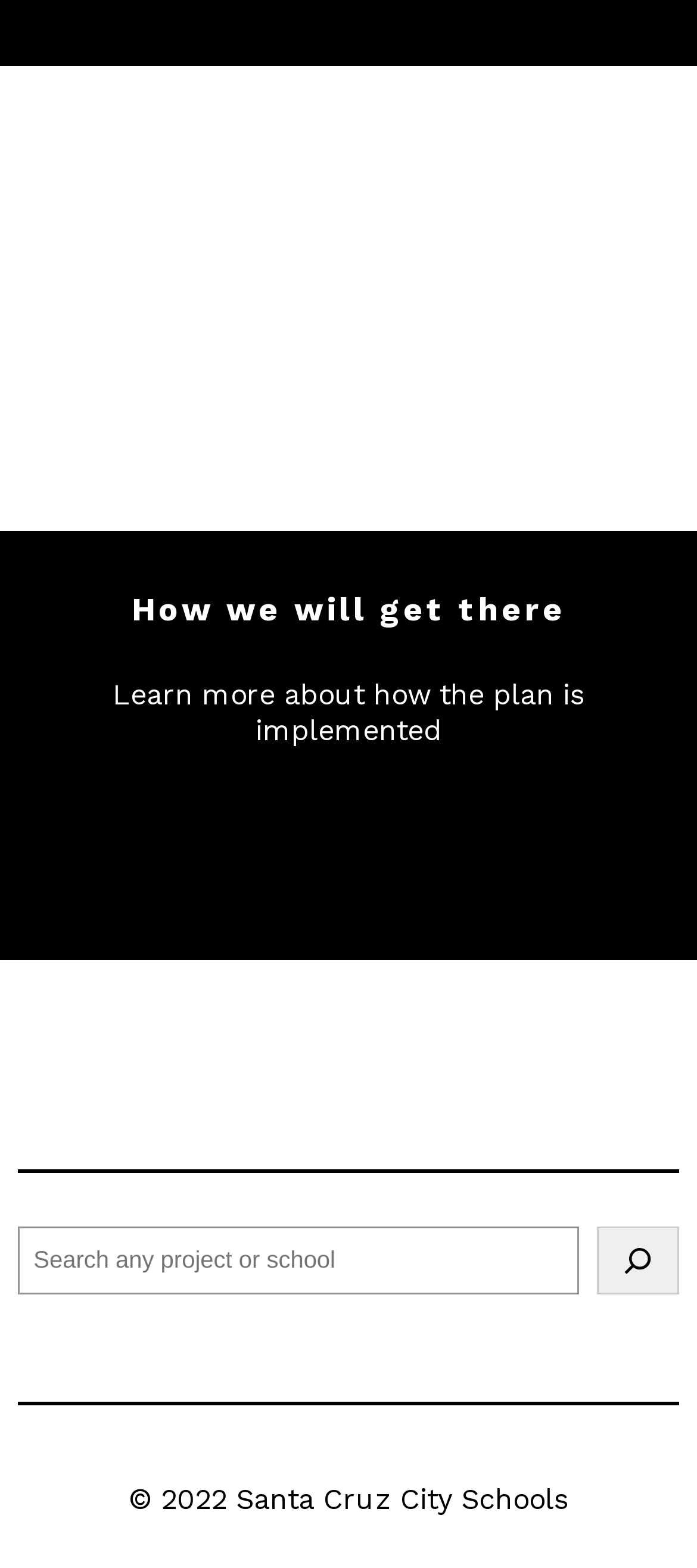What is the purpose of the search box?
From the details in the image, provide a complete and detailed answer to the question.

The search box is located in the bottom section of the webpage, and it has a placeholder text 'Find a Project or School'. This suggests that the search box is intended to help users find specific projects or schools within the Santa Cruz City Schools system.